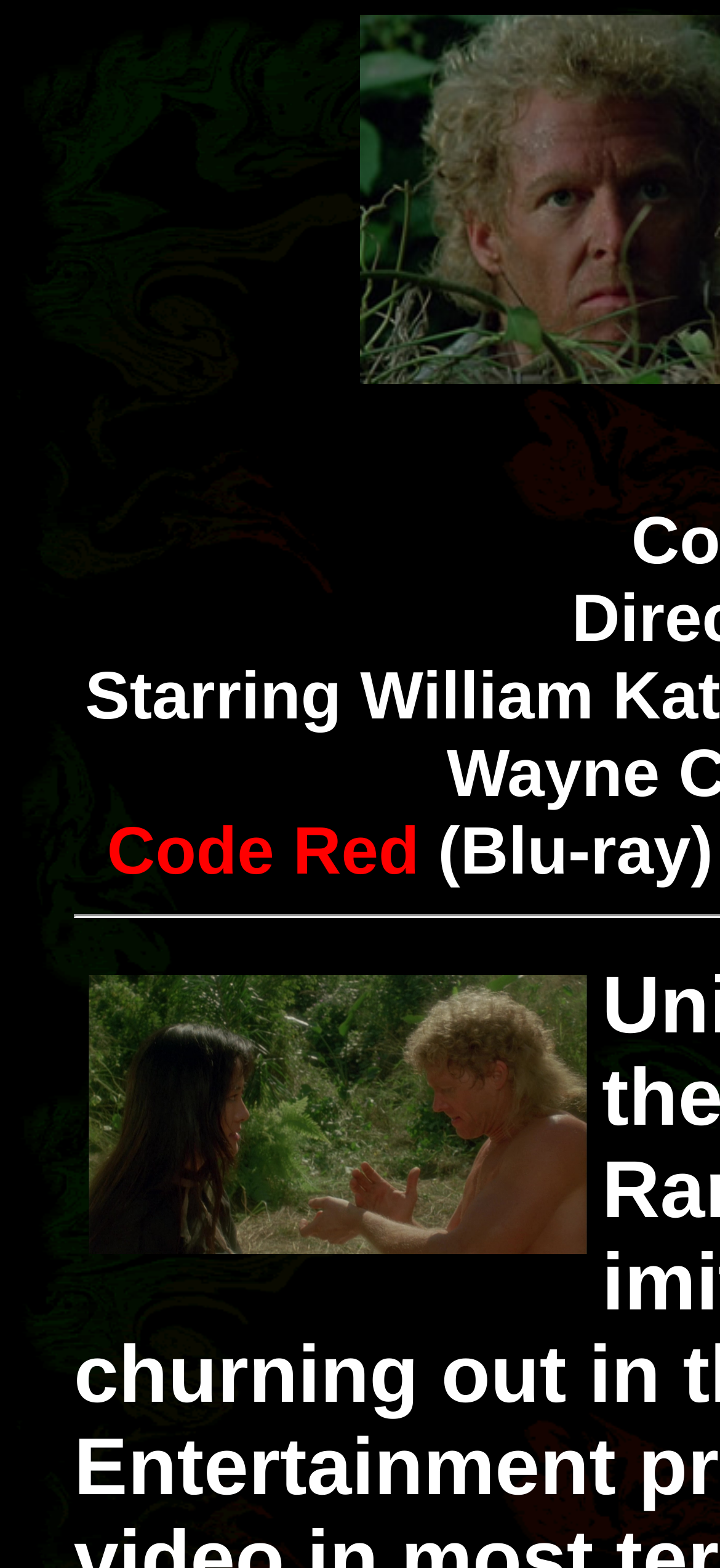Identify the bounding box coordinates for the UI element described as follows: "Code Red". Ensure the coordinates are four float numbers between 0 and 1, formatted as [left, top, right, bottom].

[0.149, 0.518, 0.608, 0.567]